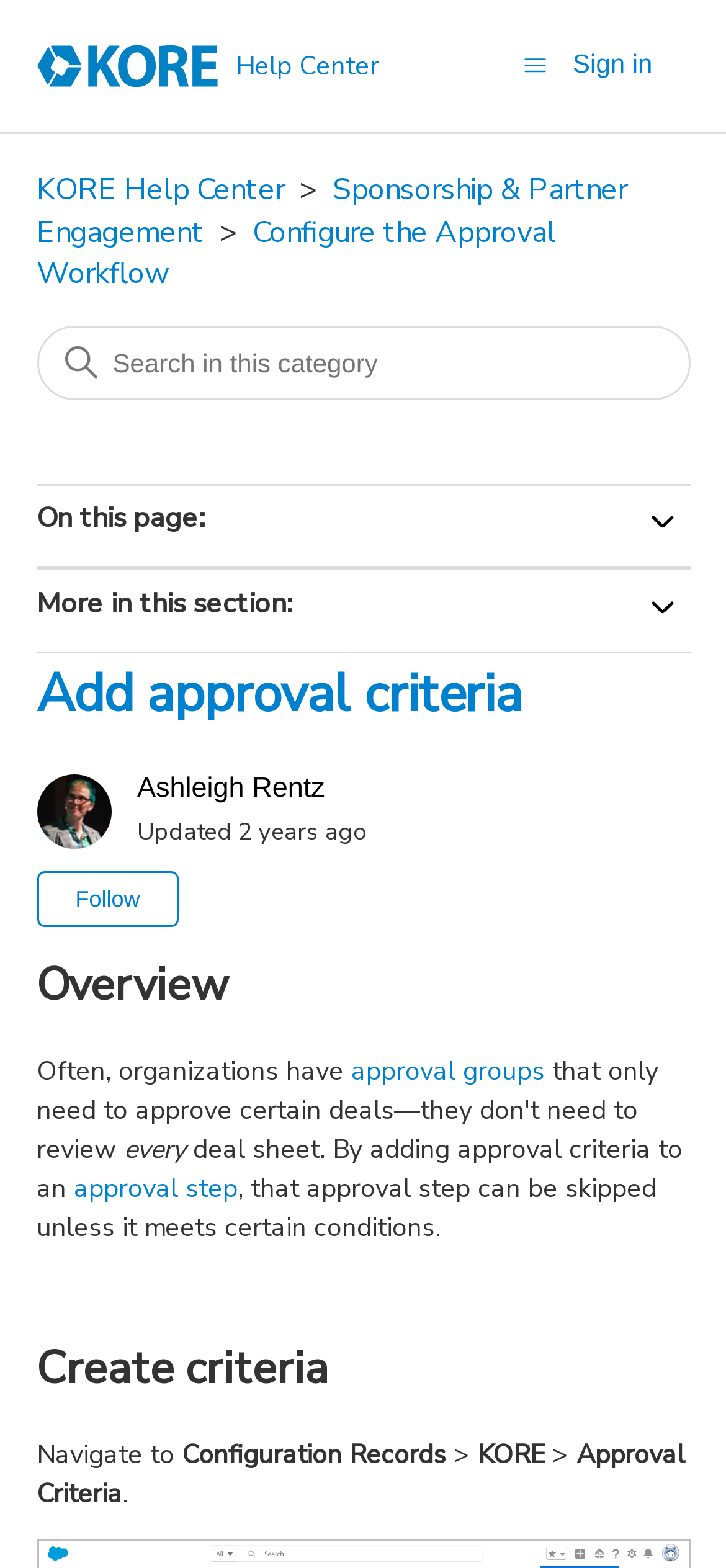What is the name of the help center?
Look at the image and construct a detailed response to the question.

I found the answer by looking at the top-left corner of the webpage, where it says 'KORE Help Center' in a link format.